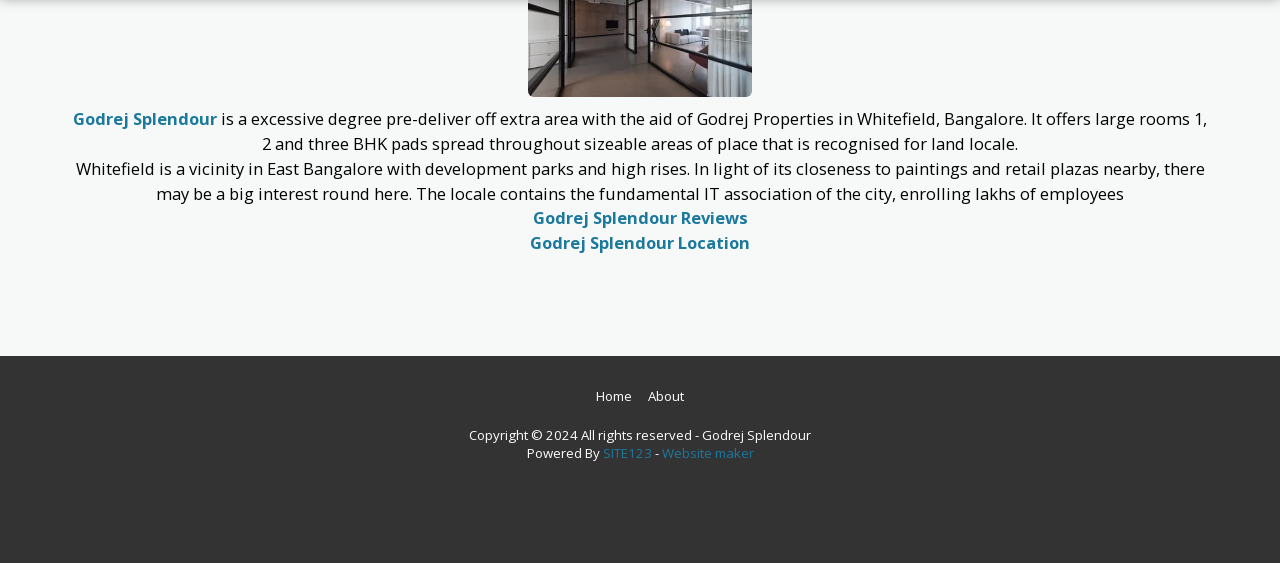Using a single word or phrase, answer the following question: 
What is the name of the property?

Godrej Splendour